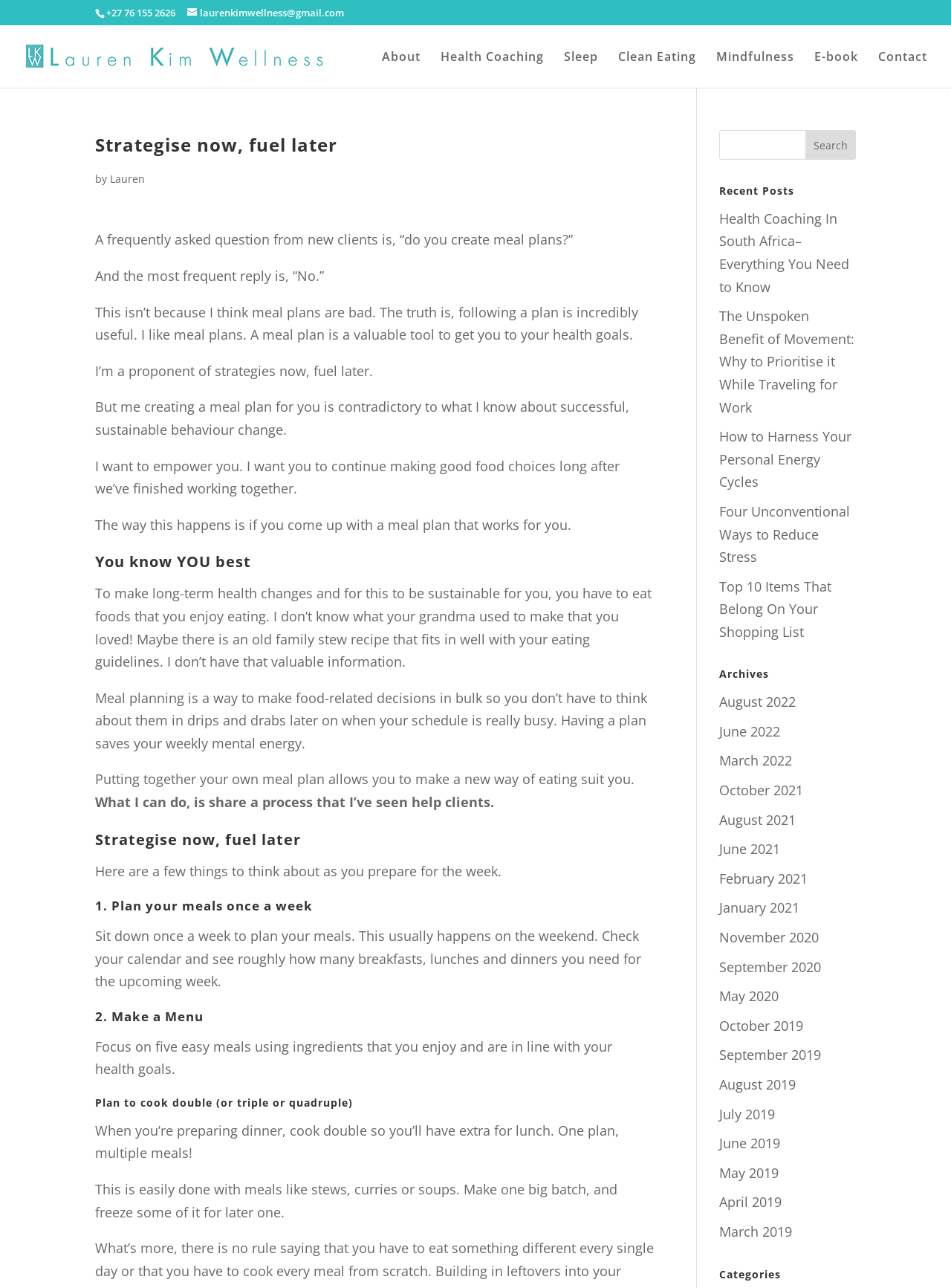What is the name of the health coaching service?
Based on the image, provide a one-word or brief-phrase response.

Lauren Kim Wellness